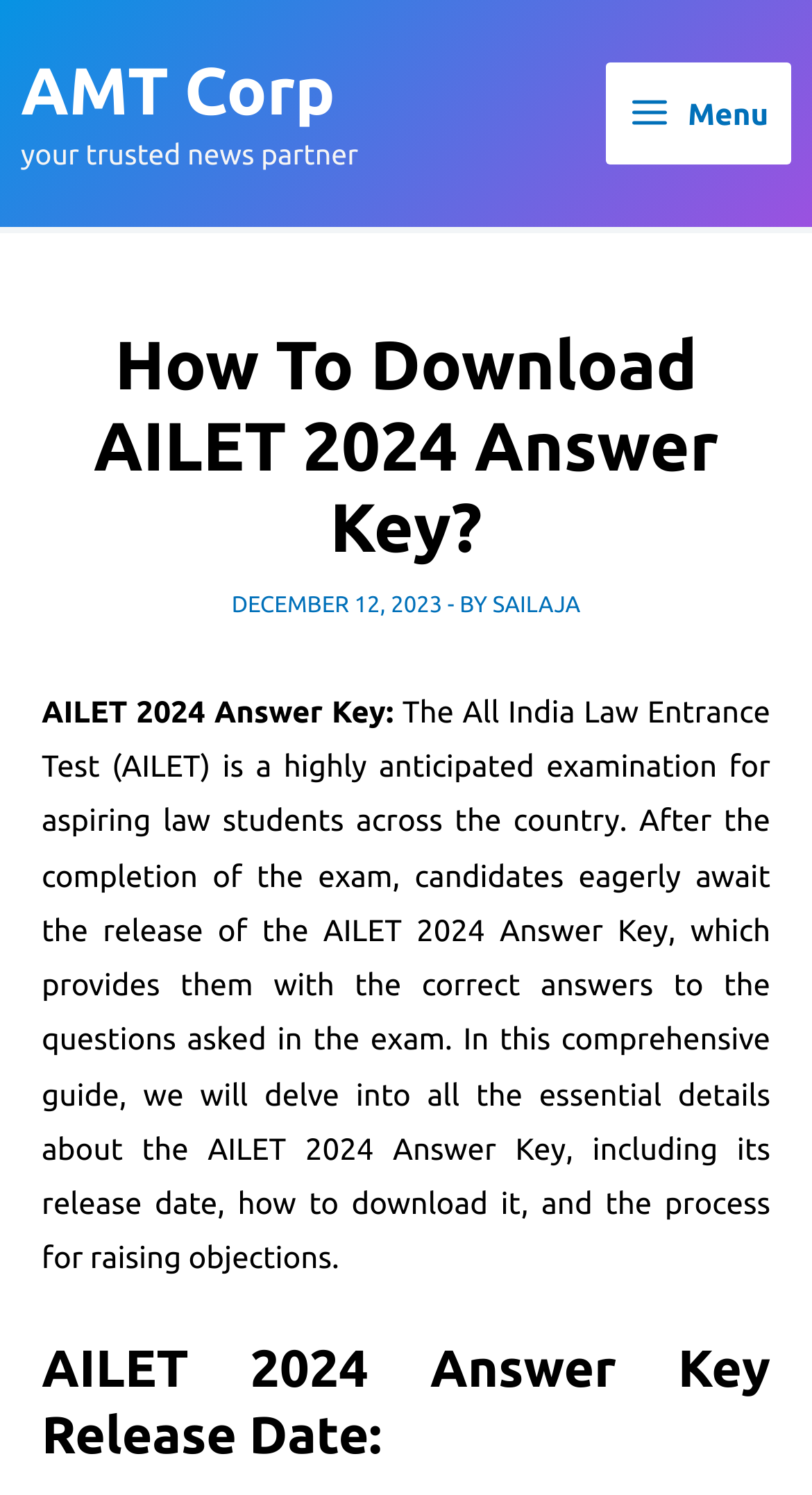What is the section title after the introduction?
Provide a well-explained and detailed answer to the question.

The section title after the introduction is 'AILET 2024 Answer Key Release Date', which is obtained from the heading element with the text 'AILET 2024 Answer Key Release Date:'